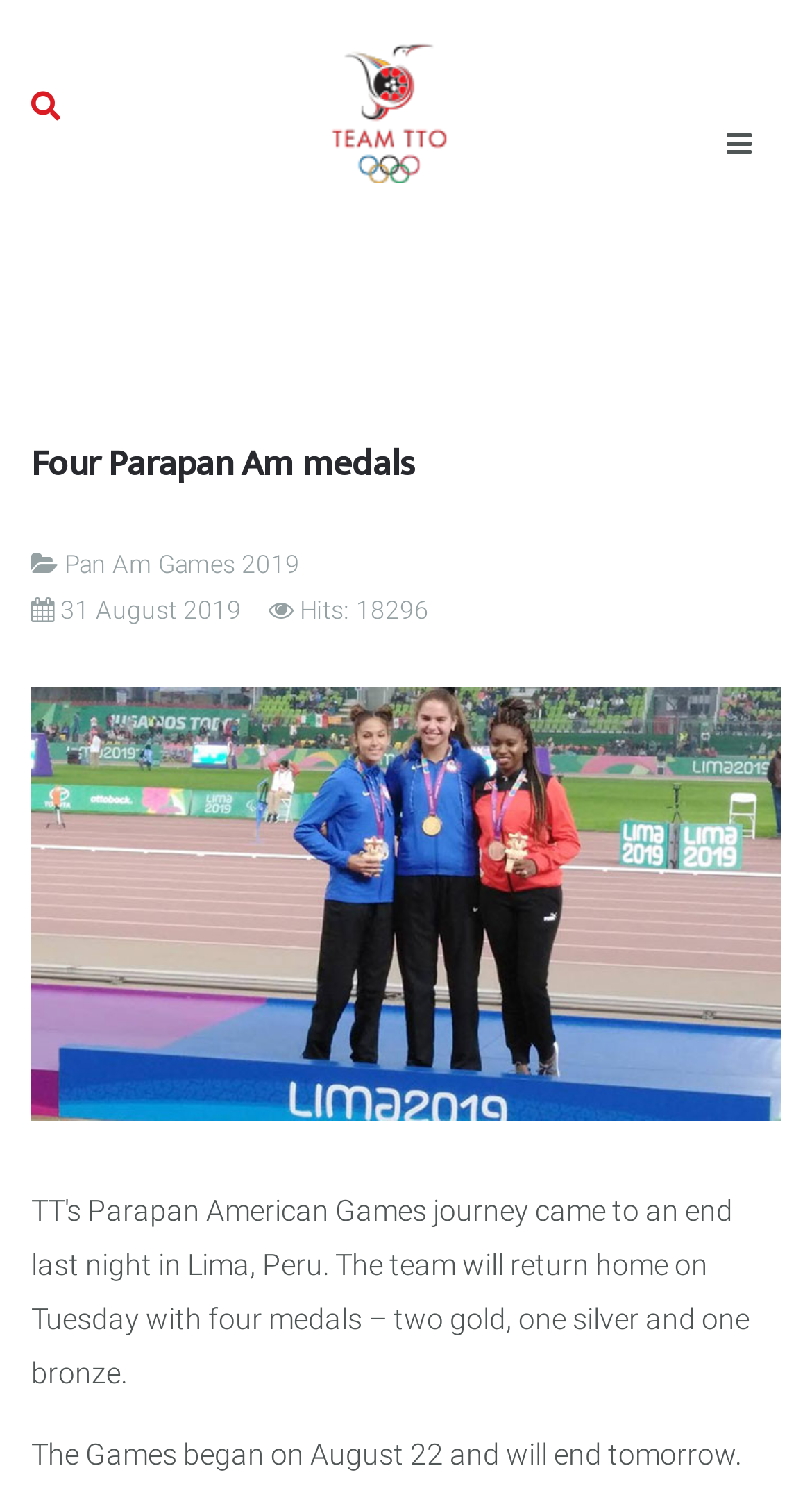Provide a thorough description of the webpage you see.

The webpage is about Trinidad and Tobago's representation at the 2019 Pan American Games in Lima, Peru. At the top left, there is a link with a font awesome icon, followed by a link to "Team TTO" with an accompanying image of the team's logo. On the top right, there is a button with a font awesome icon.

Below the top section, there is a header with the title "Four Parapan Am medals" in large font, which is also a link. Underneath the title, there is a description list with three details. The first detail is "Category: Pan Am Games 2019", which is a link. The second detail is "Published: 31 August 2019", which is a timestamp. The third detail is "Hits: 18296", which indicates the number of views.

Below the description list, there is a large image that takes up most of the width of the page, showing three athletes, Sydney Barta, Beatriz Hatz, and Nyoshia Cain-Claxton, posing with their medals. The image has a caption from the Facebook page of Nyoshia Cain-Claxton.

At the very bottom of the page, there is a paragraph of text stating that the Games began on August 22 and will end the next day.